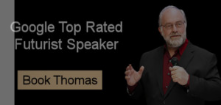What color is Thomas Frey's shirt?
Please provide a single word or phrase based on the screenshot.

red